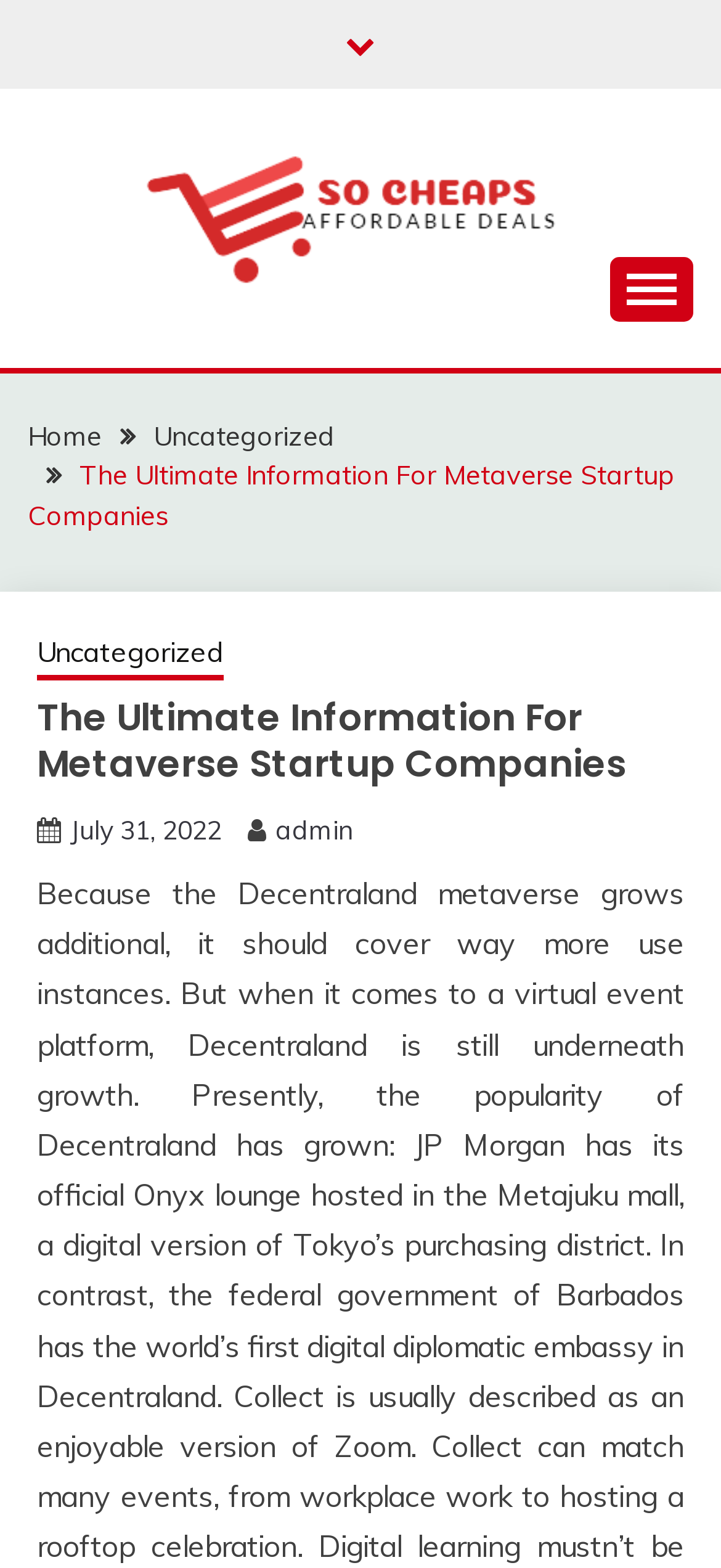Determine the bounding box coordinates of the region I should click to achieve the following instruction: "Go to About page". Ensure the bounding box coordinates are four float numbers between 0 and 1, i.e., [left, top, right, bottom].

None